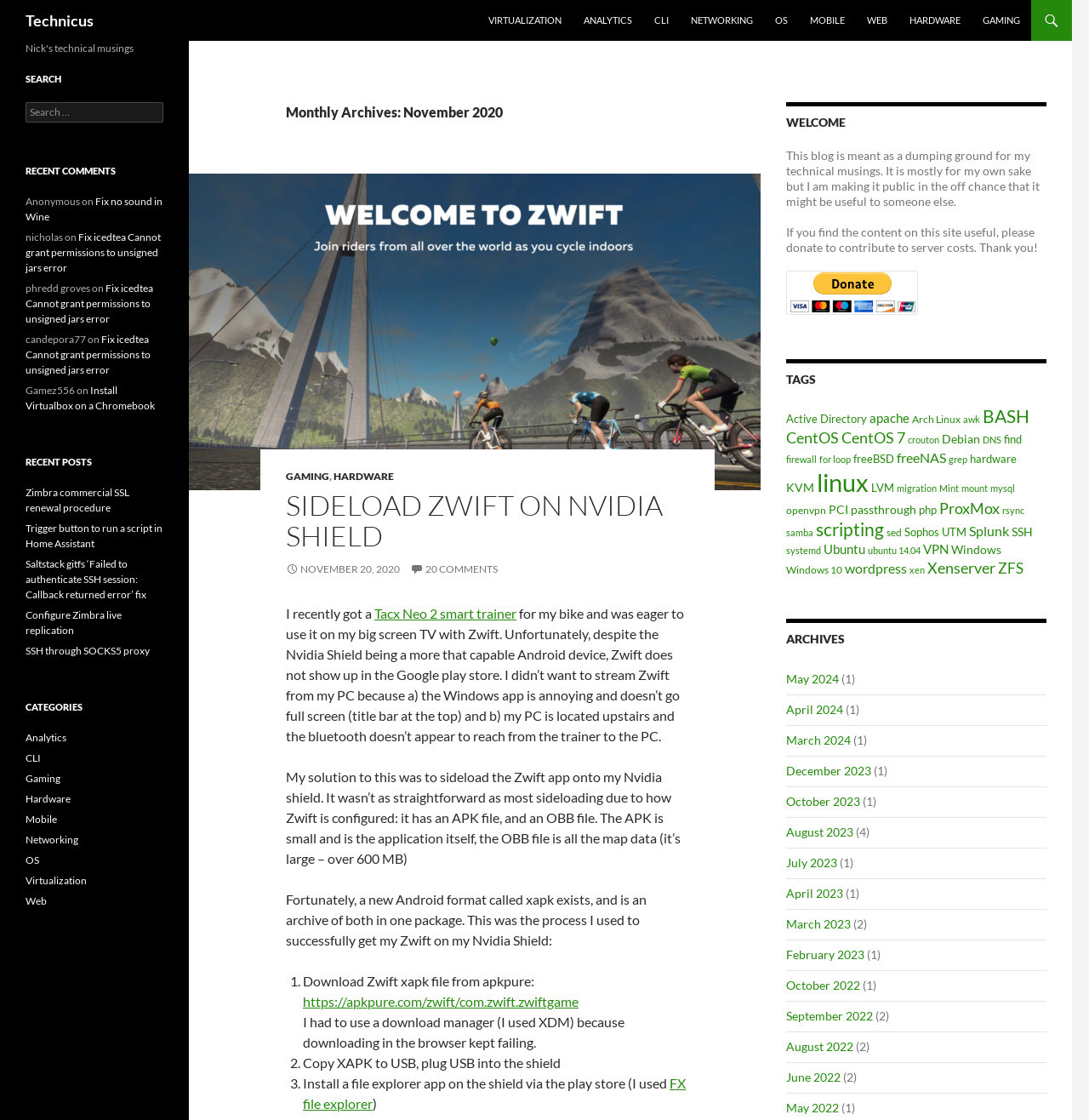Answer the question with a single word or phrase: 
What is the blog about?

Technical musings